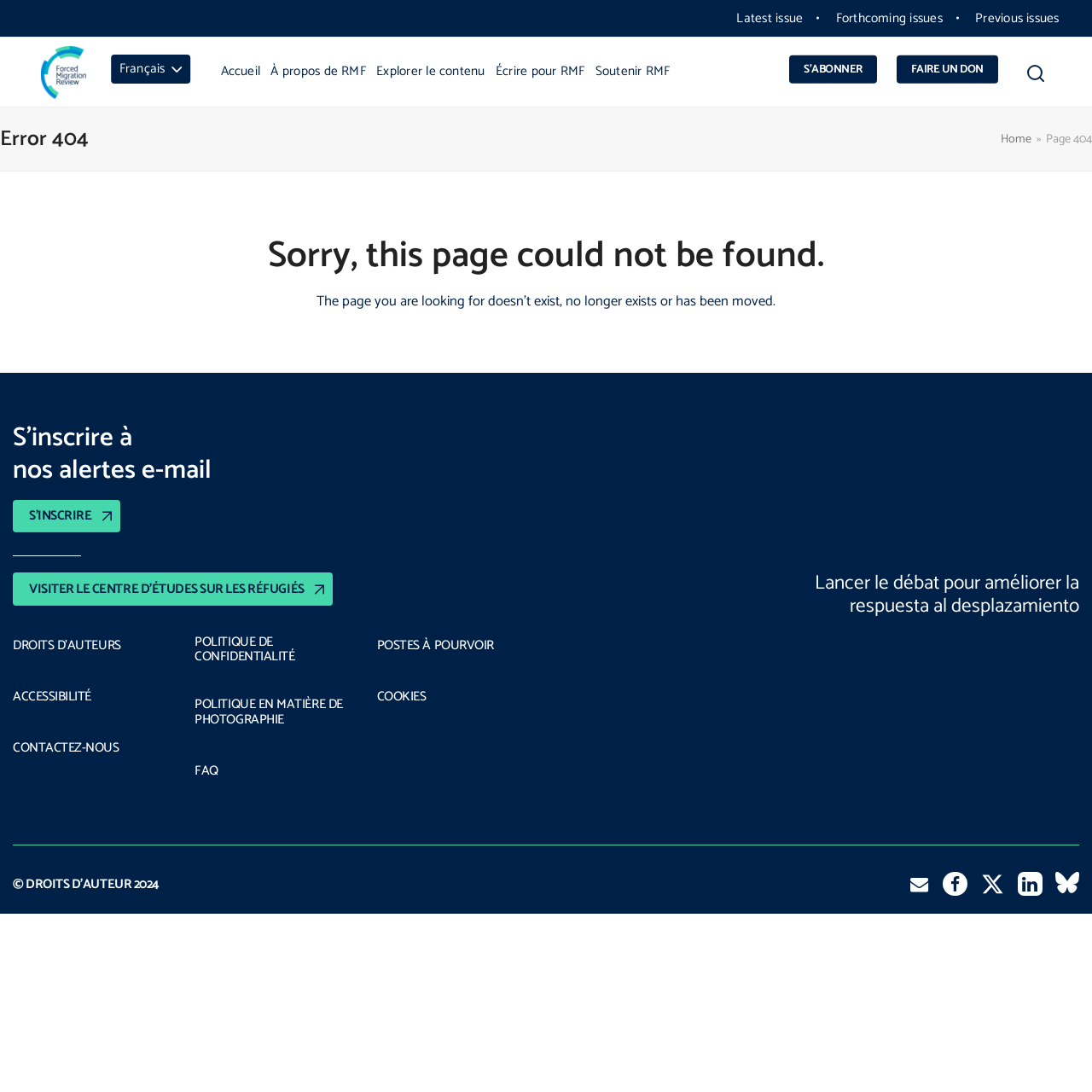Determine the bounding box coordinates of the clickable element to complete this instruction: "View the 'White Papers'". Provide the coordinates in the format of four float numbers between 0 and 1, [left, top, right, bottom].

None